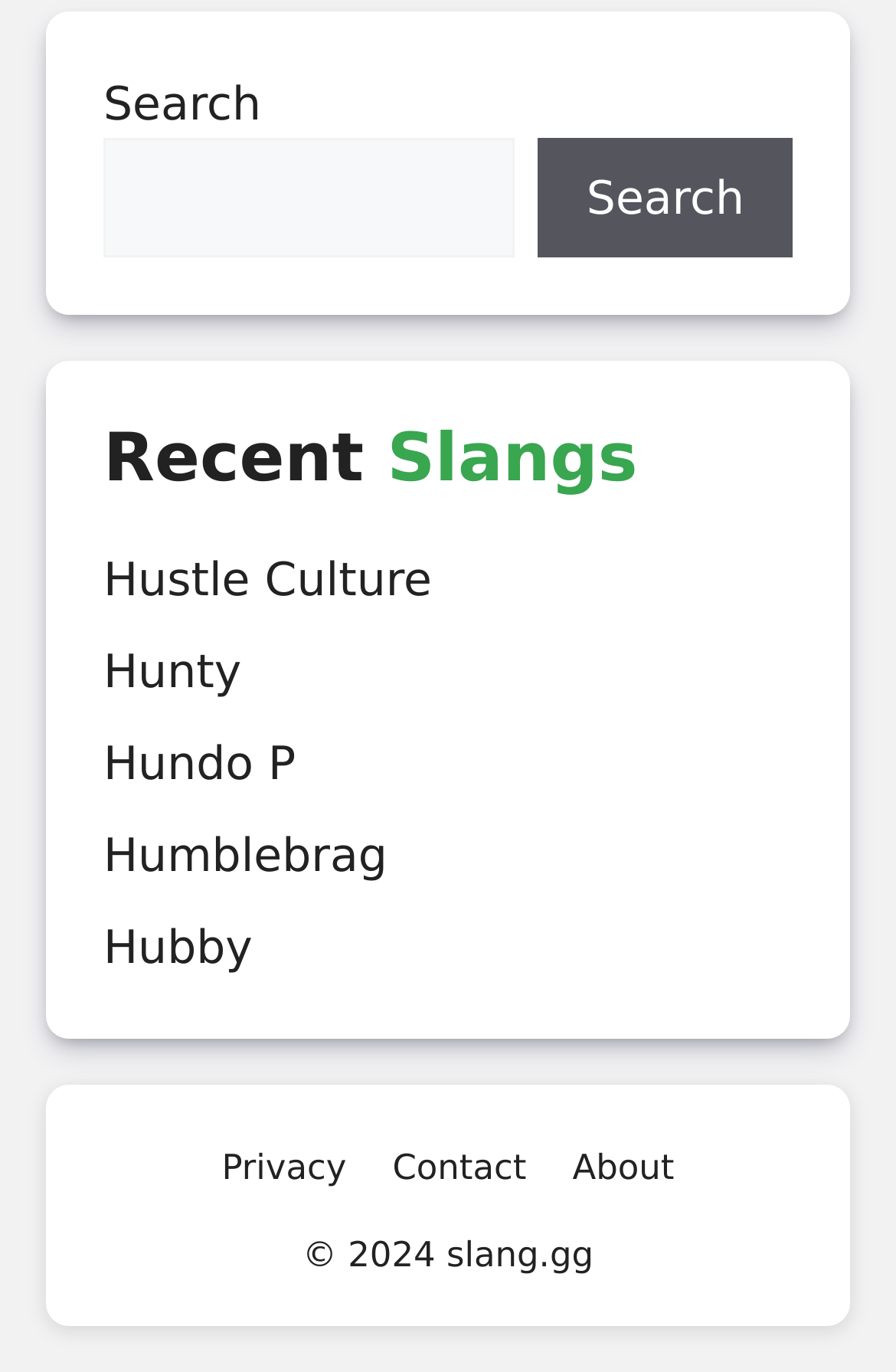Identify the bounding box coordinates for the UI element that matches this description: "parent_node: Search name="s"".

[0.115, 0.101, 0.575, 0.188]